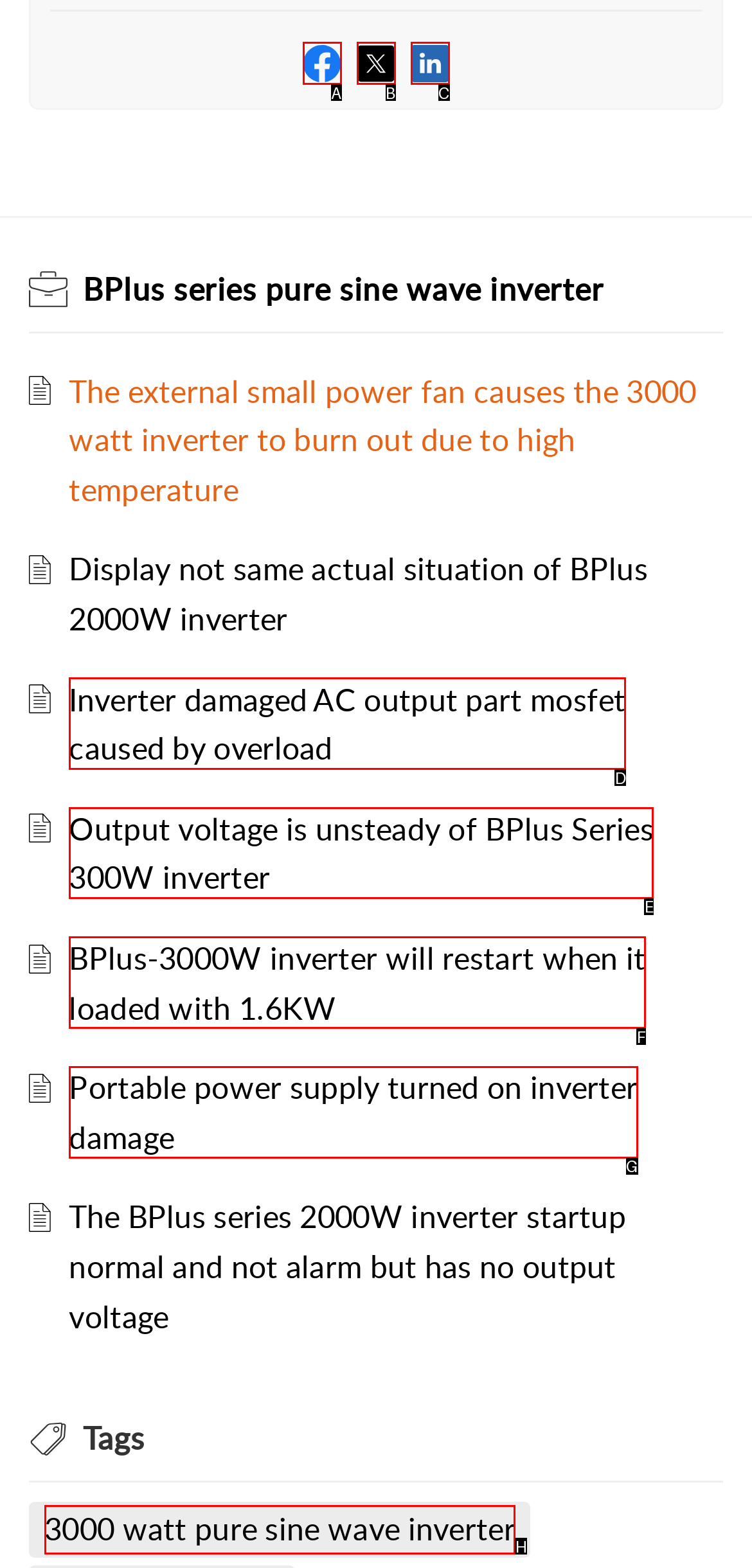Identify which HTML element should be clicked to fulfill this instruction: Read about the issue of Output voltage is unsteady of BPlus Series 300W inverter Reply with the correct option's letter.

E